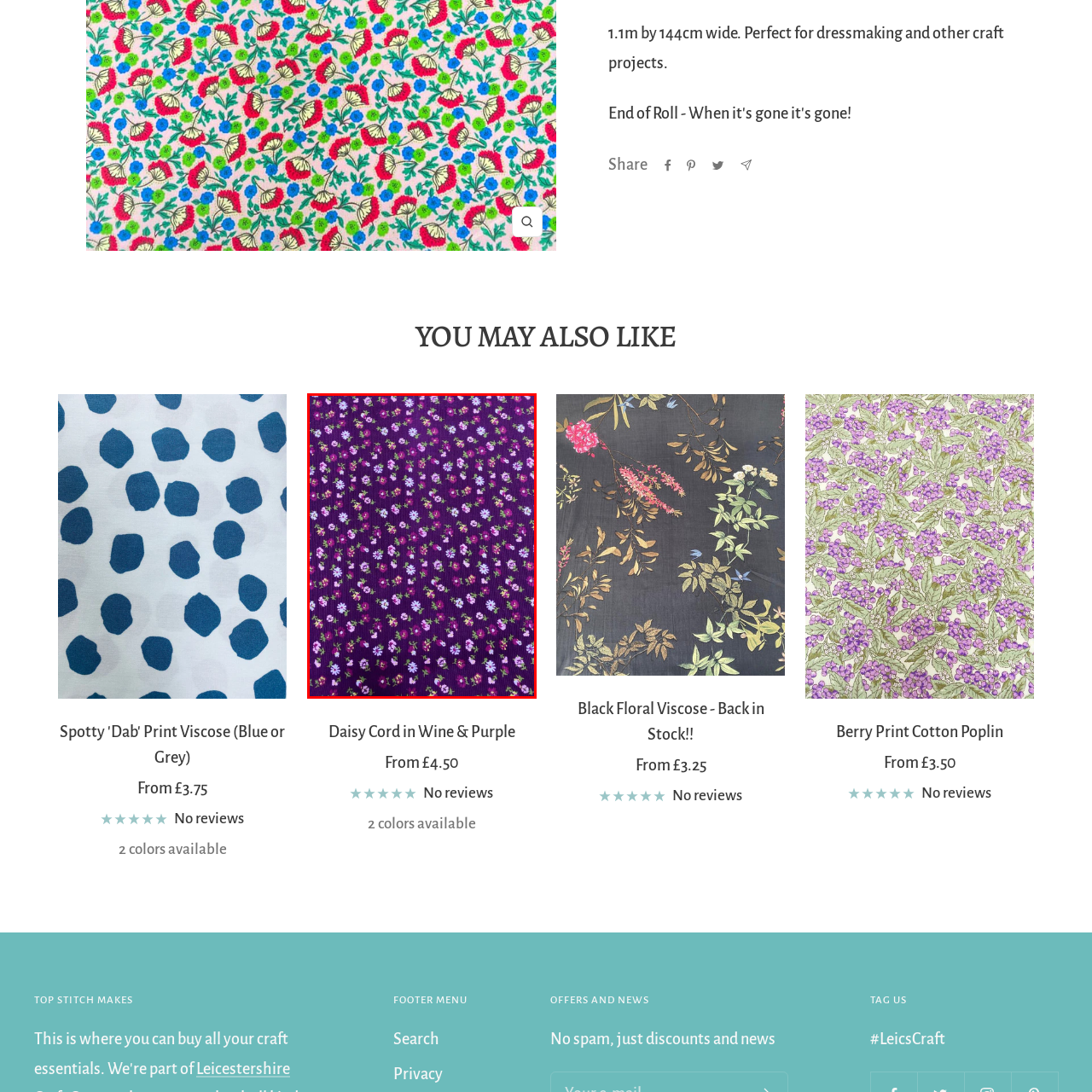Give a detailed account of the picture within the red bounded area.

This image showcases a vibrant fabric featuring a delicate floral pattern set against a rich purple background. The design includes scattered clusters of light purple and pink flowers, interspersed with green leaves, creating a charming and lively aesthetic. This fabric is ideal for various craft projects, particularly dressmaking, bringing a touch of elegance and playfulness to any garment. Whether used for creating dresses, tops, or accessories, the floral print is sure to add a fresh and stylish element to your wardrobe.